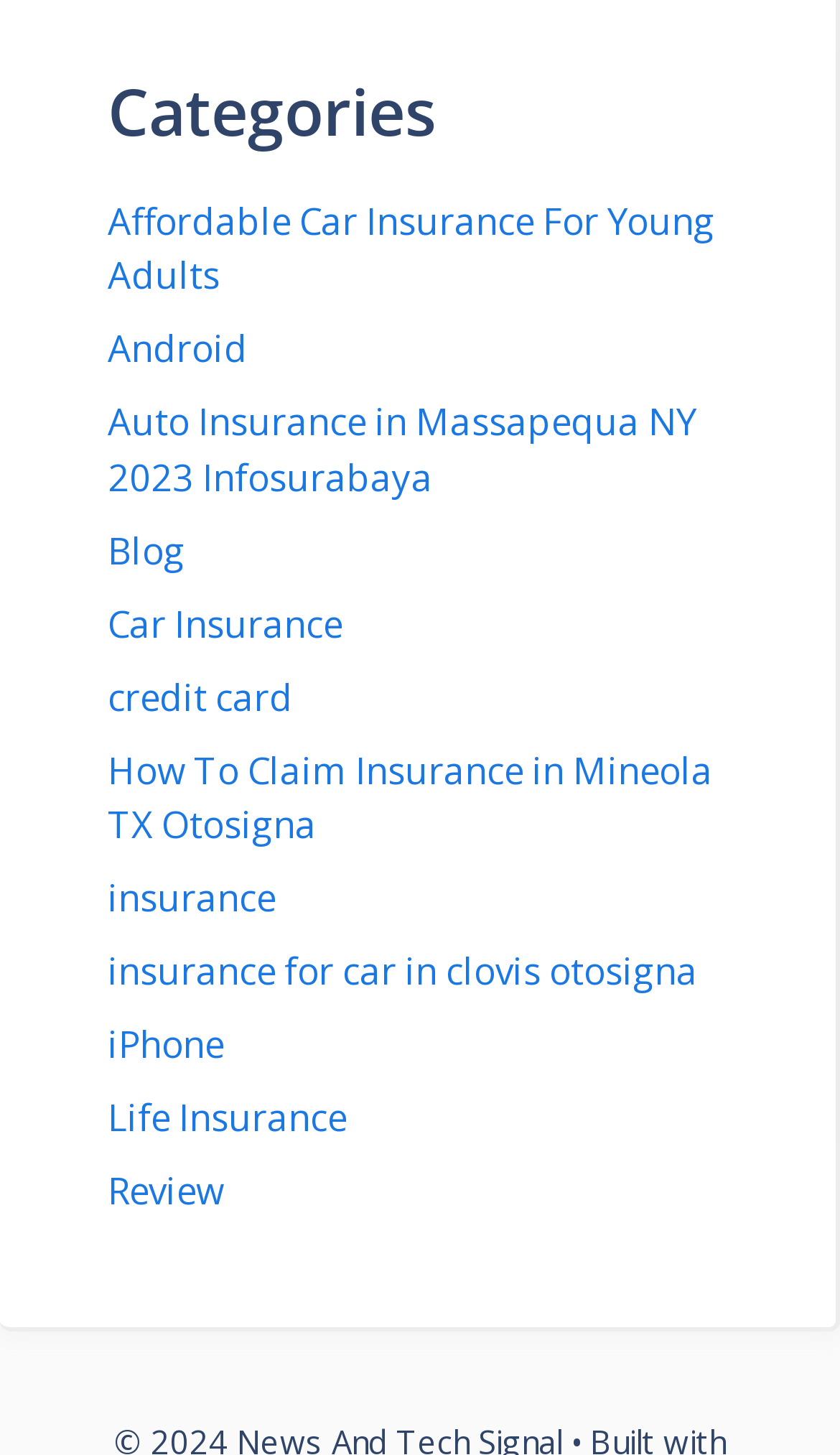Can you pinpoint the bounding box coordinates for the clickable element required for this instruction: "Learn about 'Life Insurance'"? The coordinates should be four float numbers between 0 and 1, i.e., [left, top, right, bottom].

[0.128, 0.751, 0.413, 0.785]